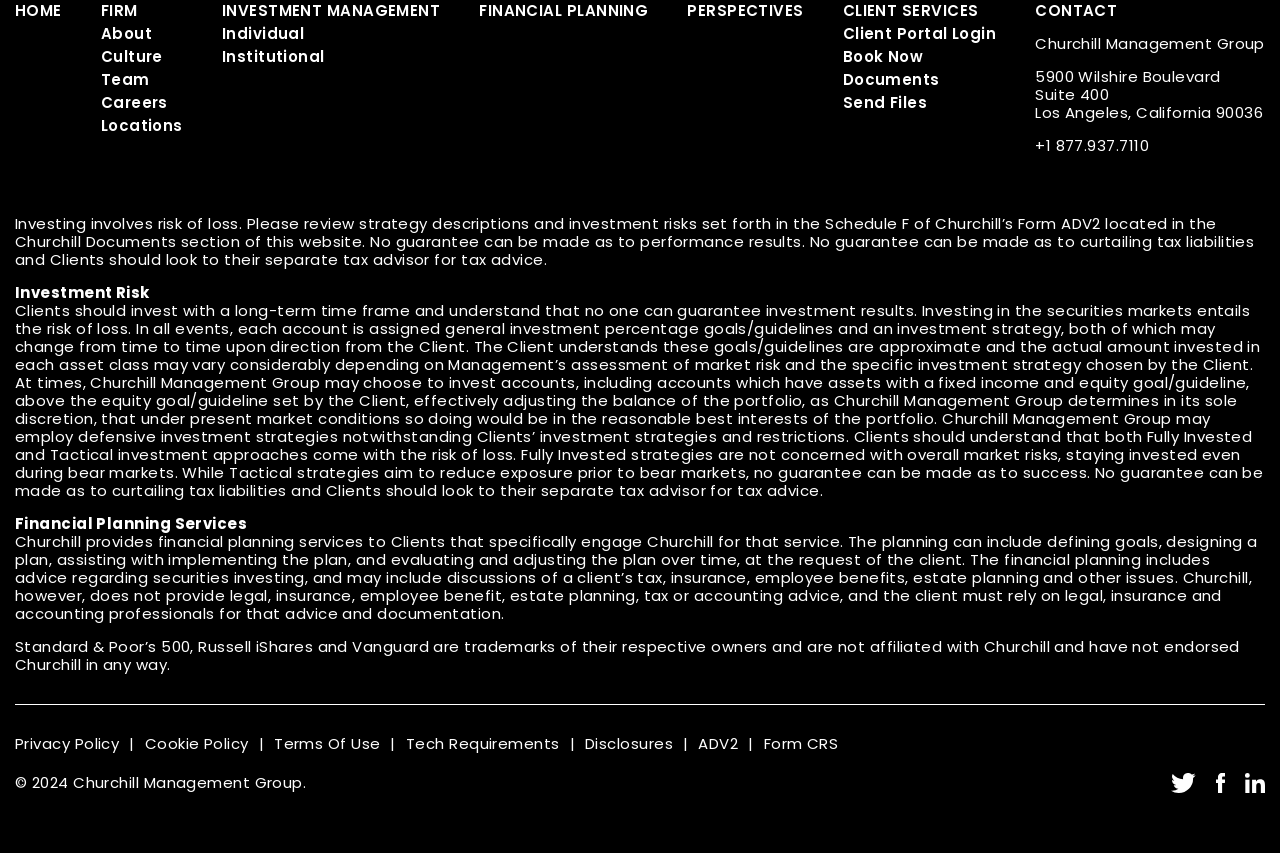Using the format (top-left x, top-left y, bottom-right x, bottom-right y), and given the element description, identify the bounding box coordinates within the screenshot: Disclosures

[0.457, 0.862, 0.526, 0.883]